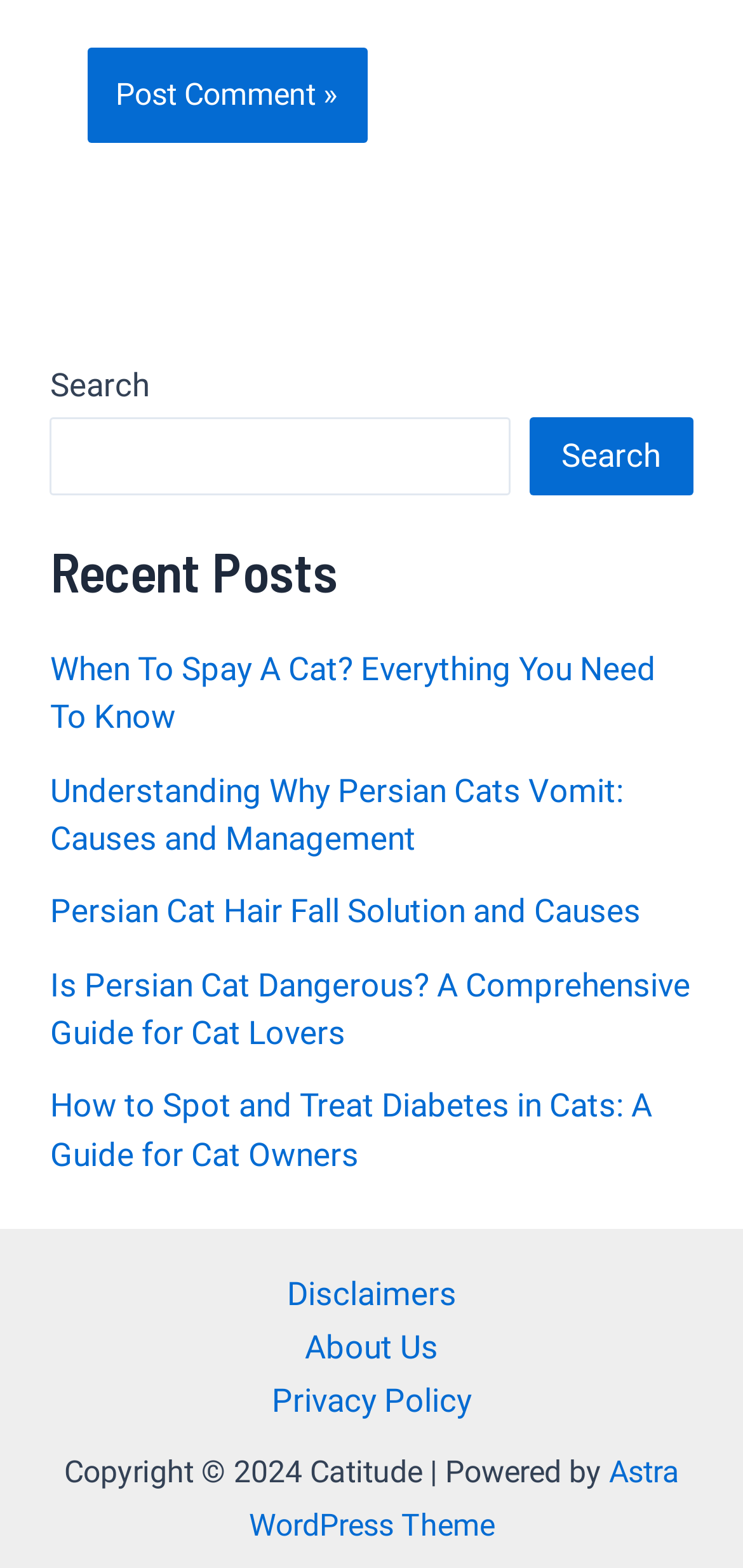Indicate the bounding box coordinates of the clickable region to achieve the following instruction: "Go to the 'About Us' page."

[0.359, 0.842, 0.641, 0.876]